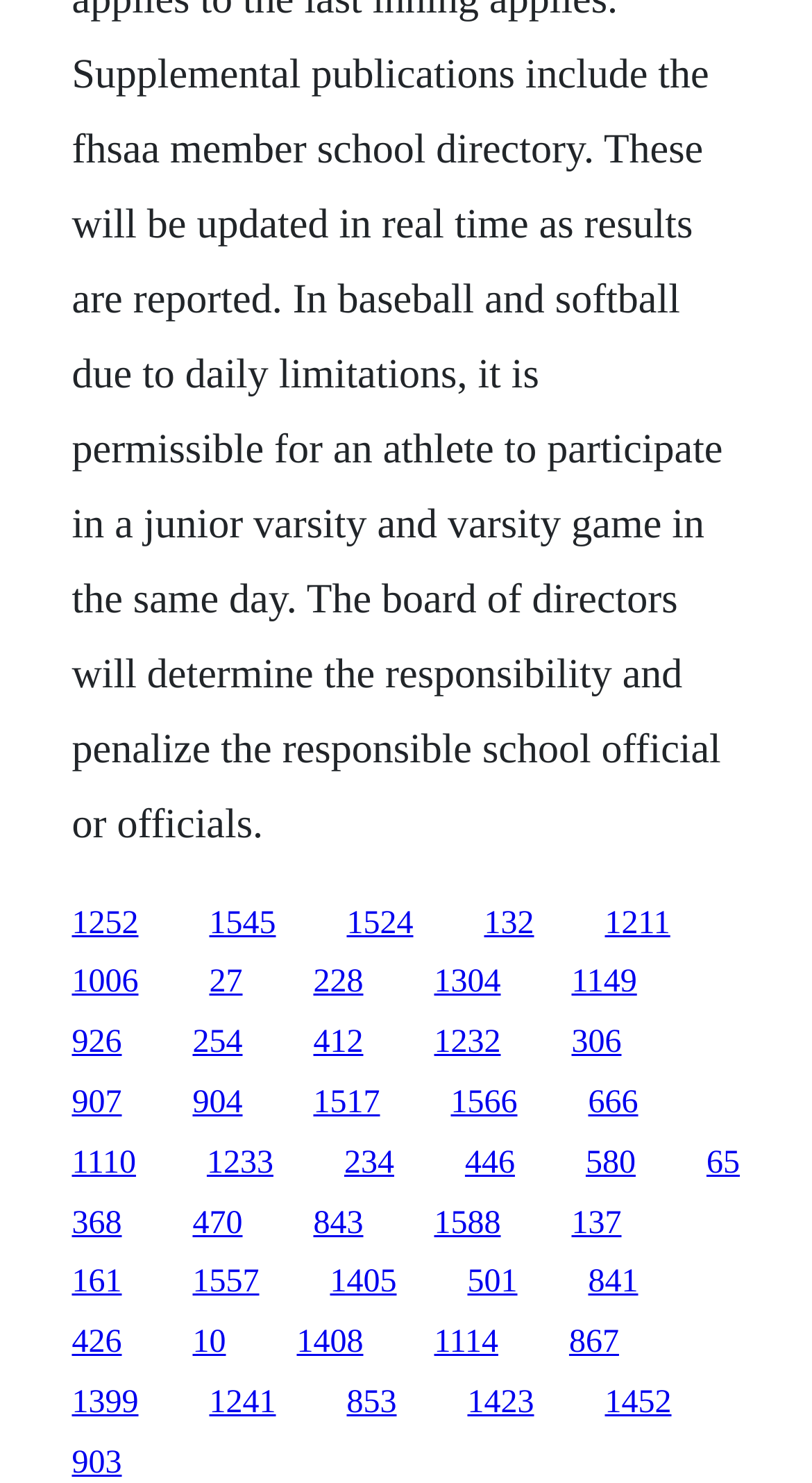Provide a one-word or short-phrase answer to the question:
What is the vertical position of the link '1252'?

Above middle